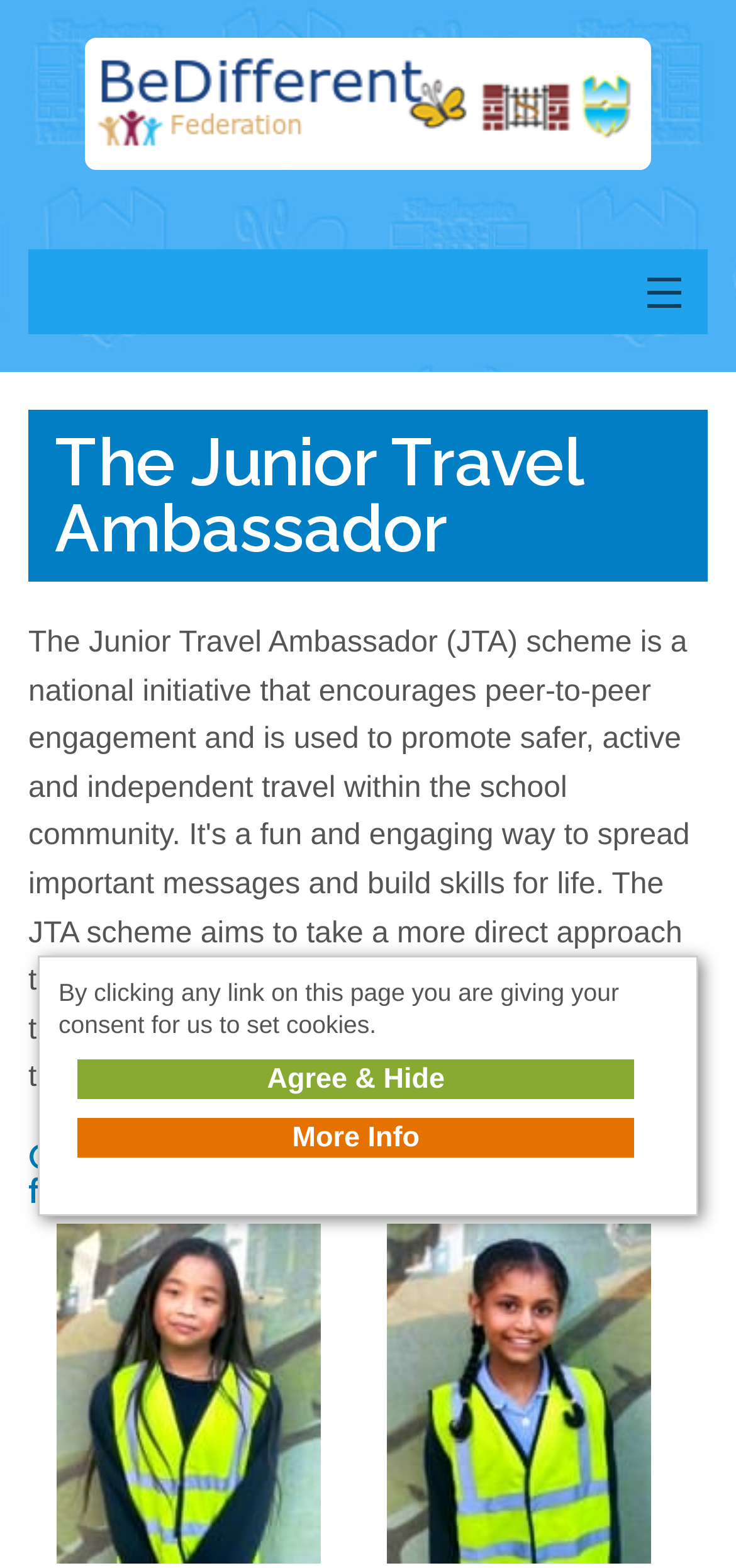Extract the bounding box coordinates of the UI element described by: "Agree & Hide". The coordinates should include four float numbers ranging from 0 to 1, e.g., [left, top, right, bottom].

[0.105, 0.676, 0.862, 0.701]